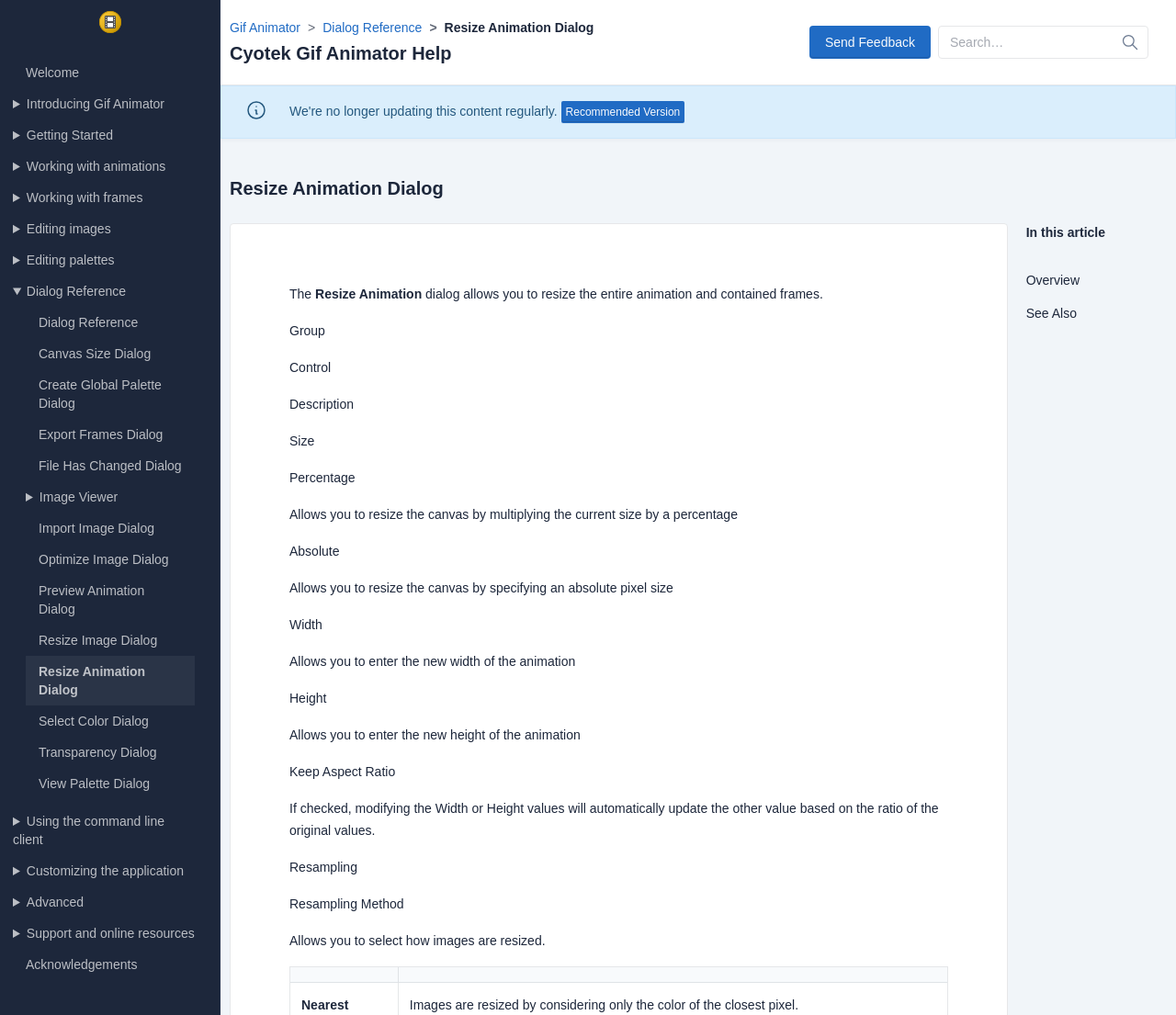Find the bounding box coordinates of the clickable region needed to perform the following instruction: "Search for something". The coordinates should be provided as four float numbers between 0 and 1, i.e., [left, top, right, bottom].

[0.798, 0.025, 0.977, 0.058]